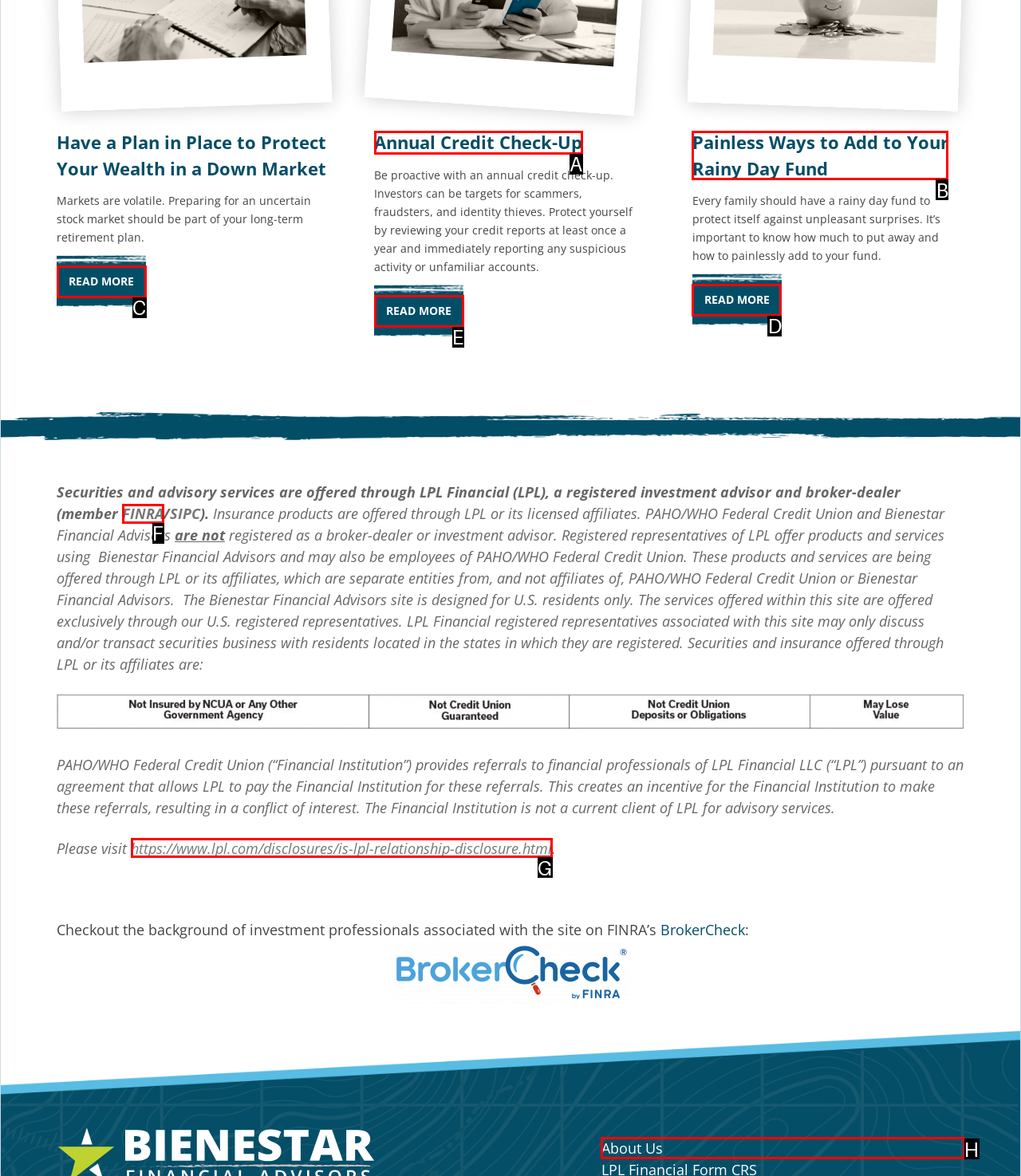Which letter corresponds to the correct option to complete the task: Read more about 'Annual Credit Check-Up'?
Answer with the letter of the chosen UI element.

E